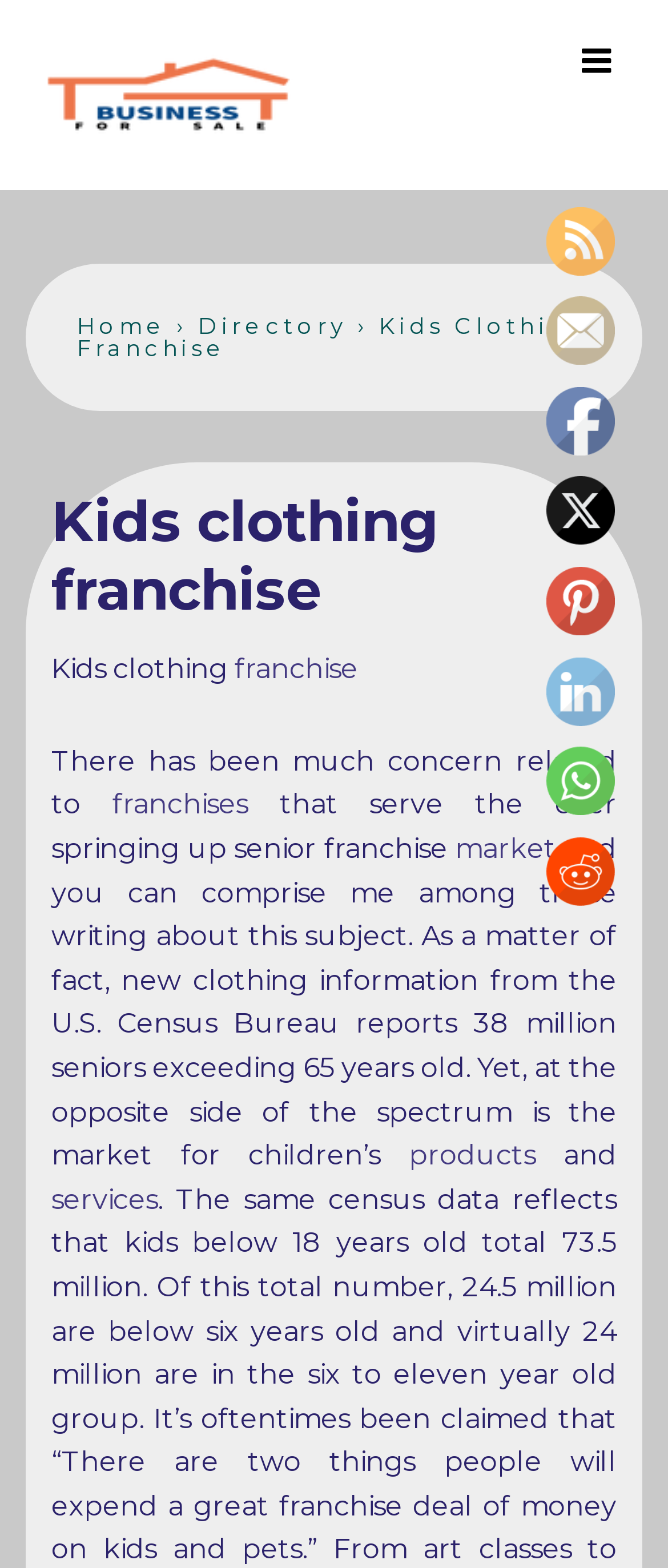Please provide a one-word or phrase answer to the question: 
What is the navigation menu item after 'Home'?

Directory